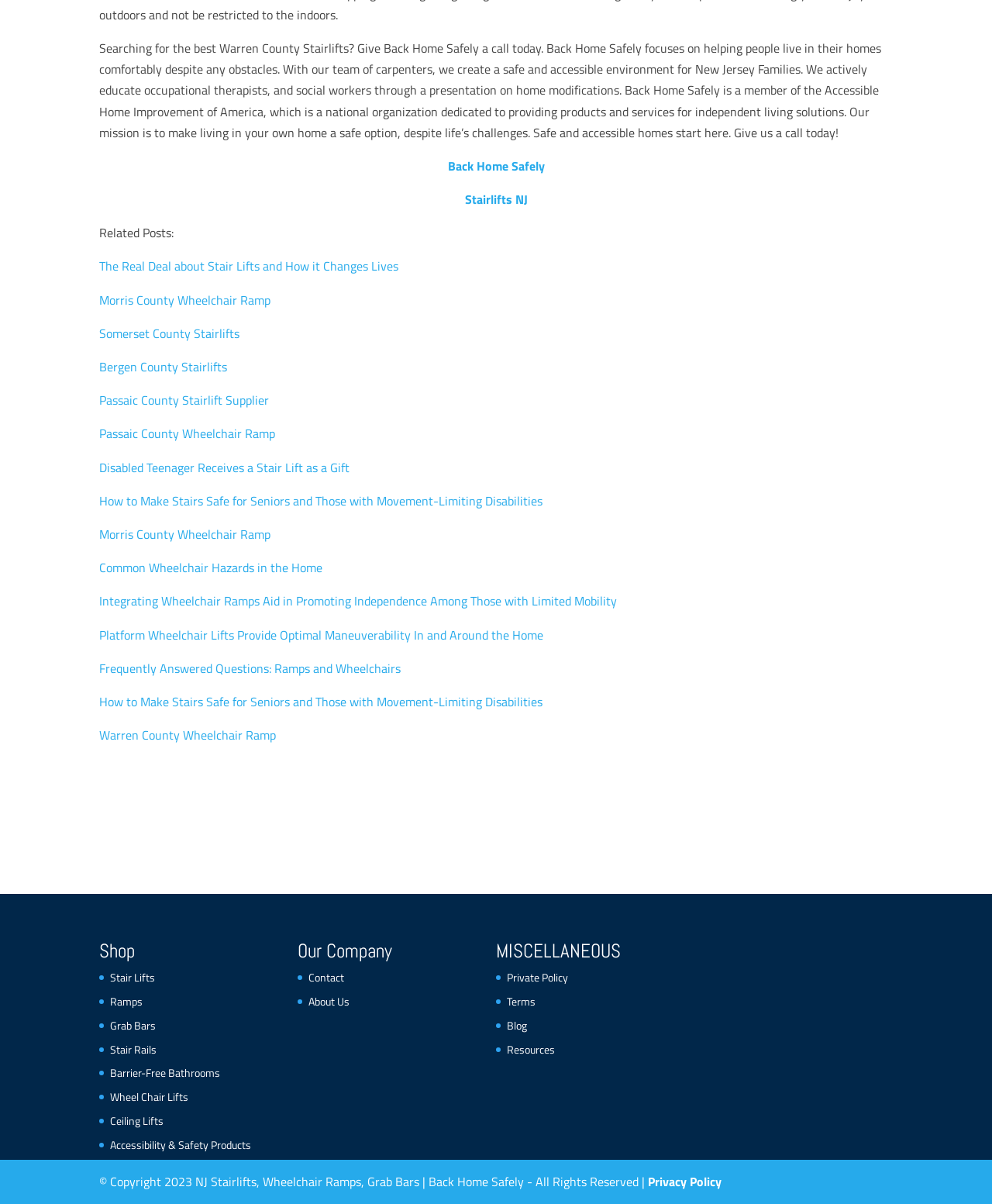Specify the bounding box coordinates of the region I need to click to perform the following instruction: "Call the restaurant". The coordinates must be four float numbers in the range of 0 to 1, i.e., [left, top, right, bottom].

None